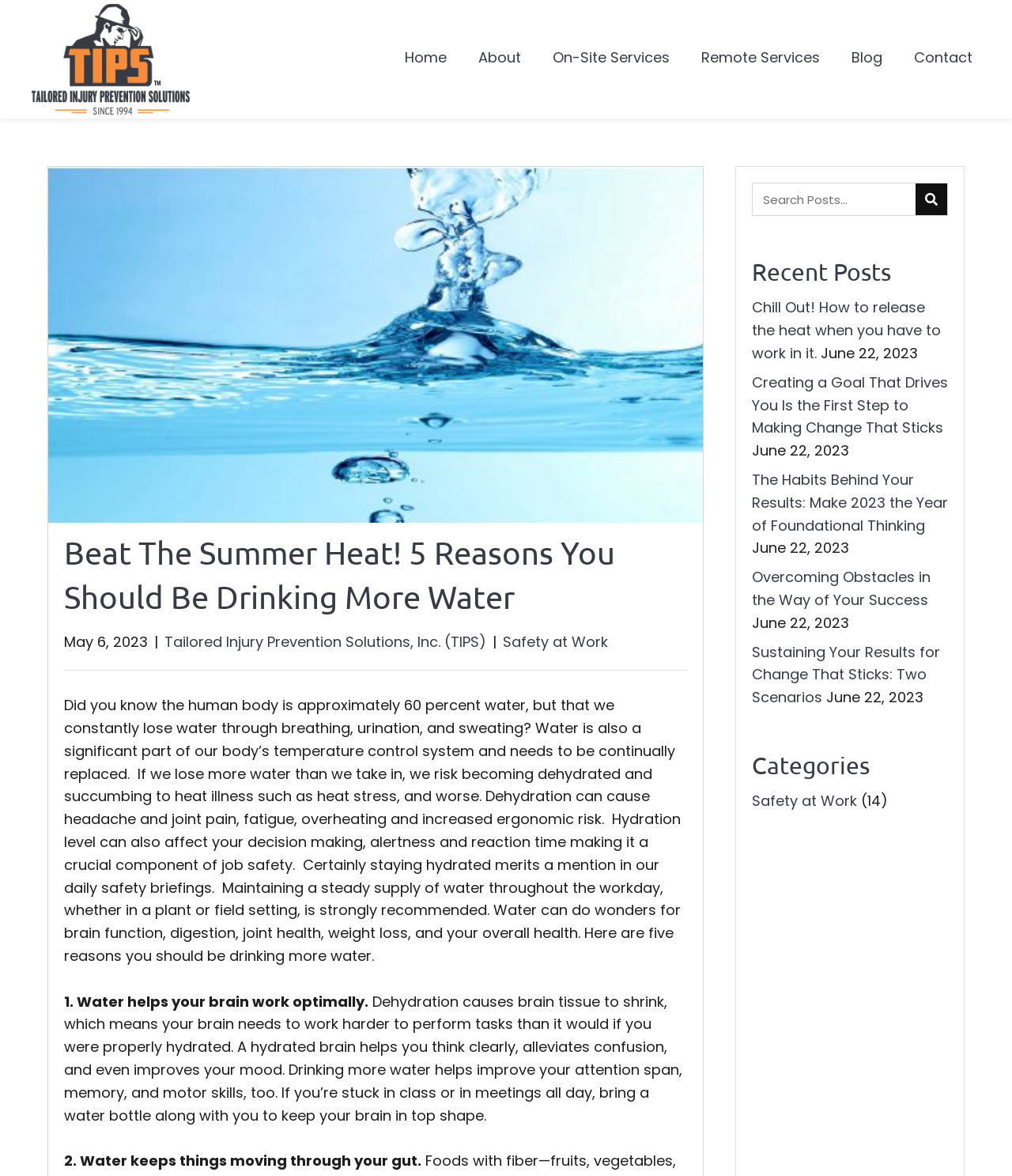Can you specify the bounding box coordinates of the area that needs to be clicked to fulfill the following instruction: "Click the 'Contact' link"?

None